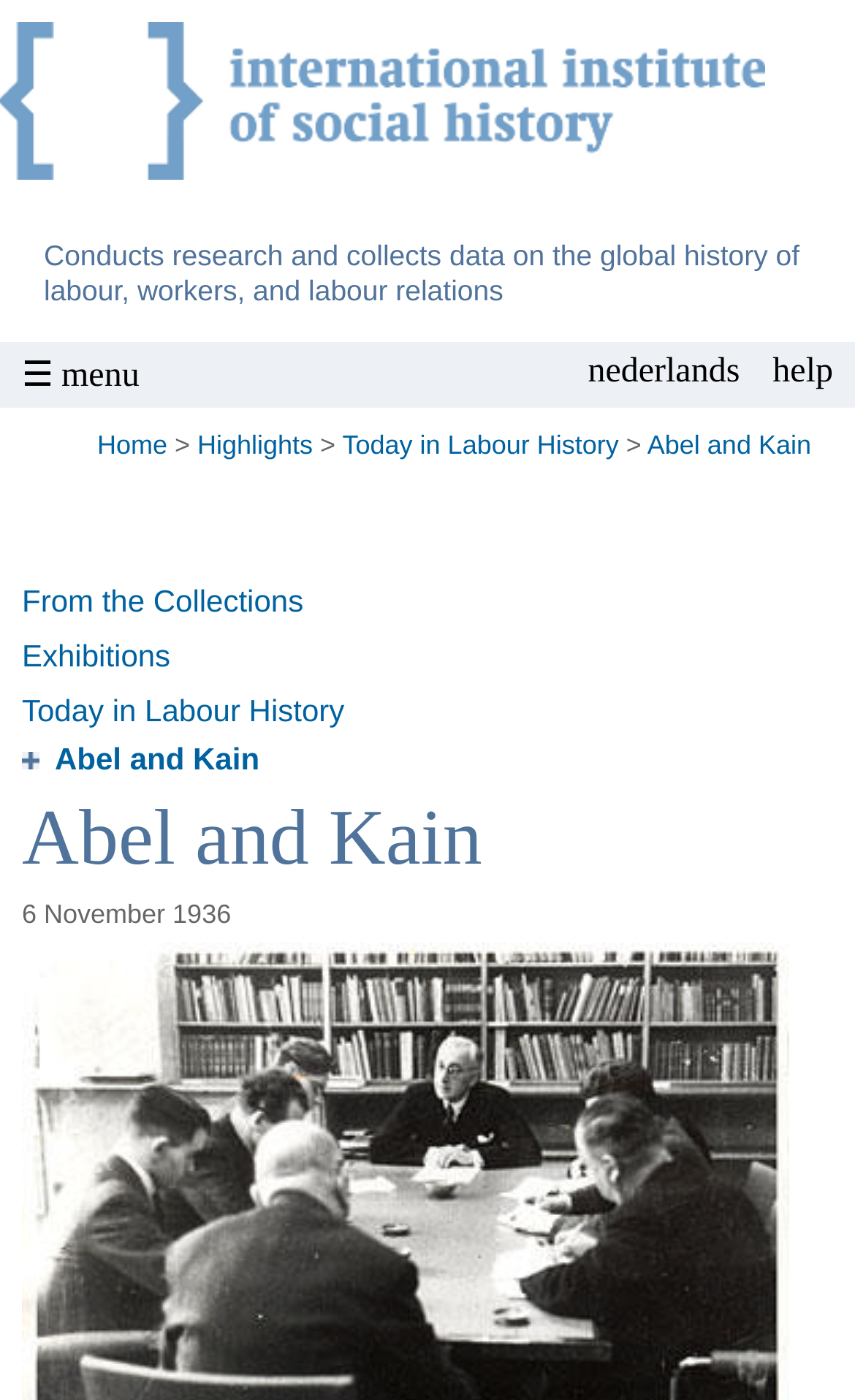Answer the question in a single word or phrase:
What is the name of the section that contains the link 'From the Collections'?

None